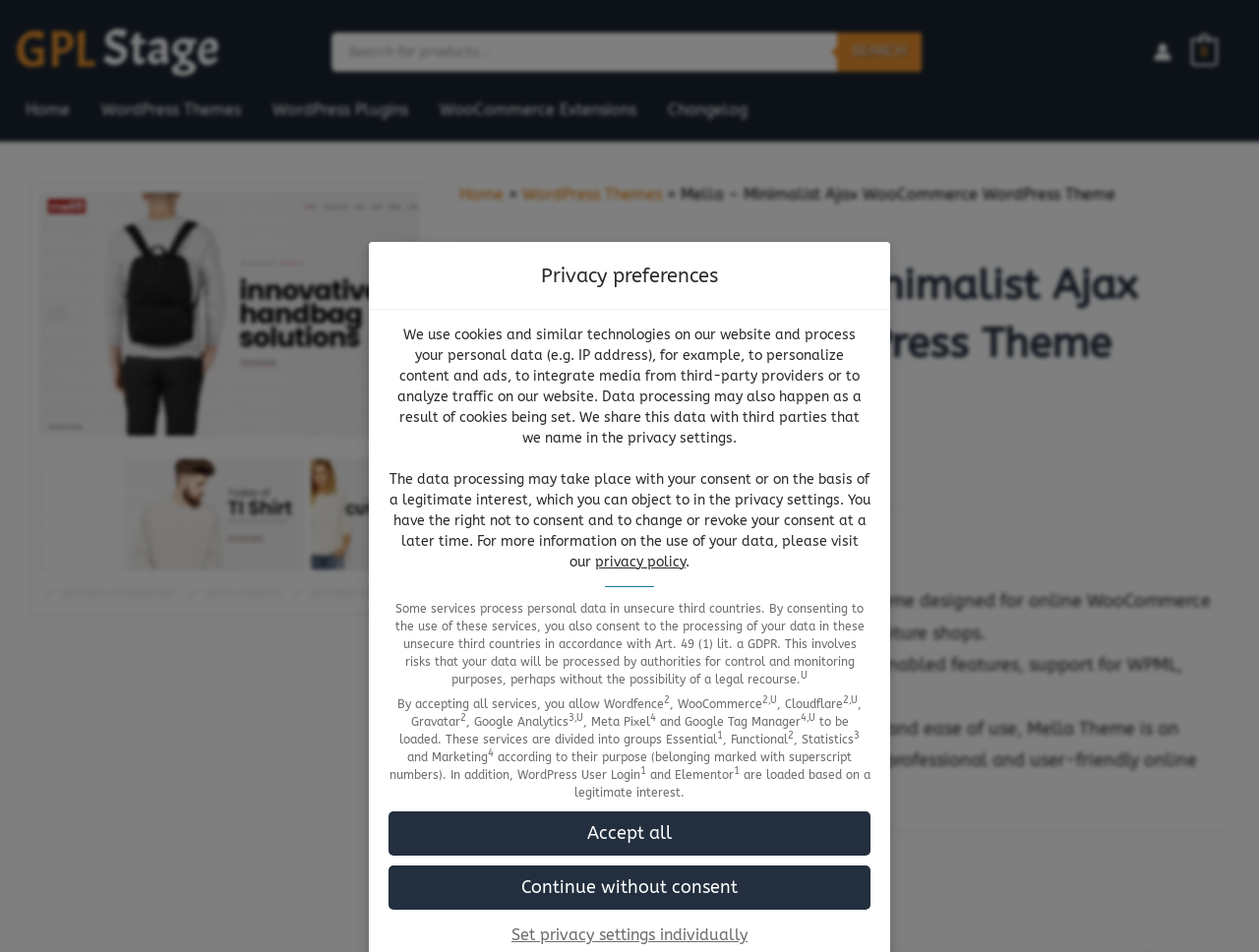Find the main header of the webpage and produce its text content.

GPL License
Download Mella – Minimalist Ajax WooCommerce WordPress Theme